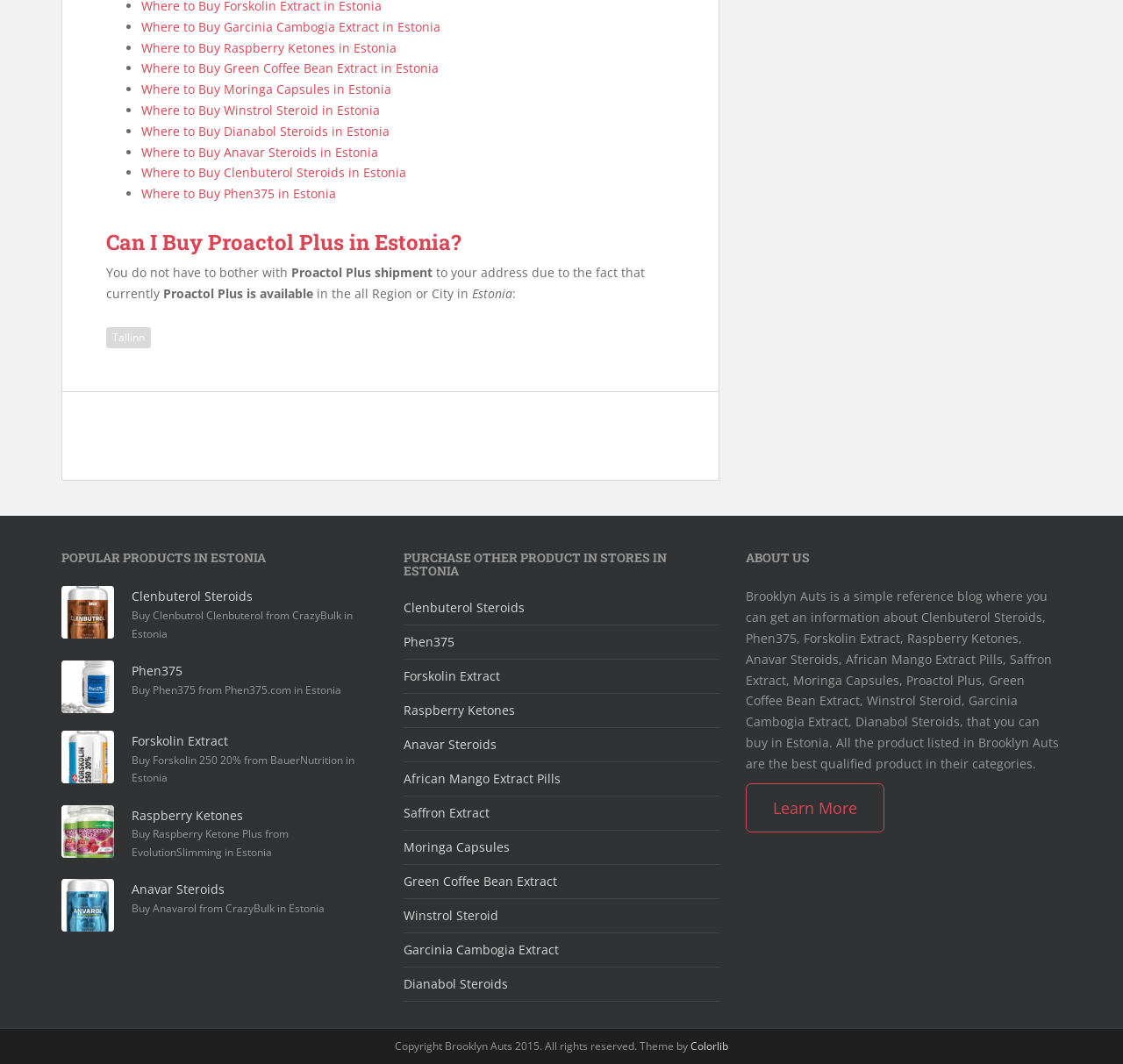What is the website about?
Please provide a single word or phrase in response based on the screenshot.

Health products